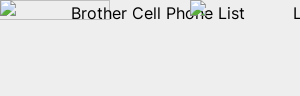What is the design of the link?
Using the image as a reference, answer with just one word or a short phrase.

Straightforward